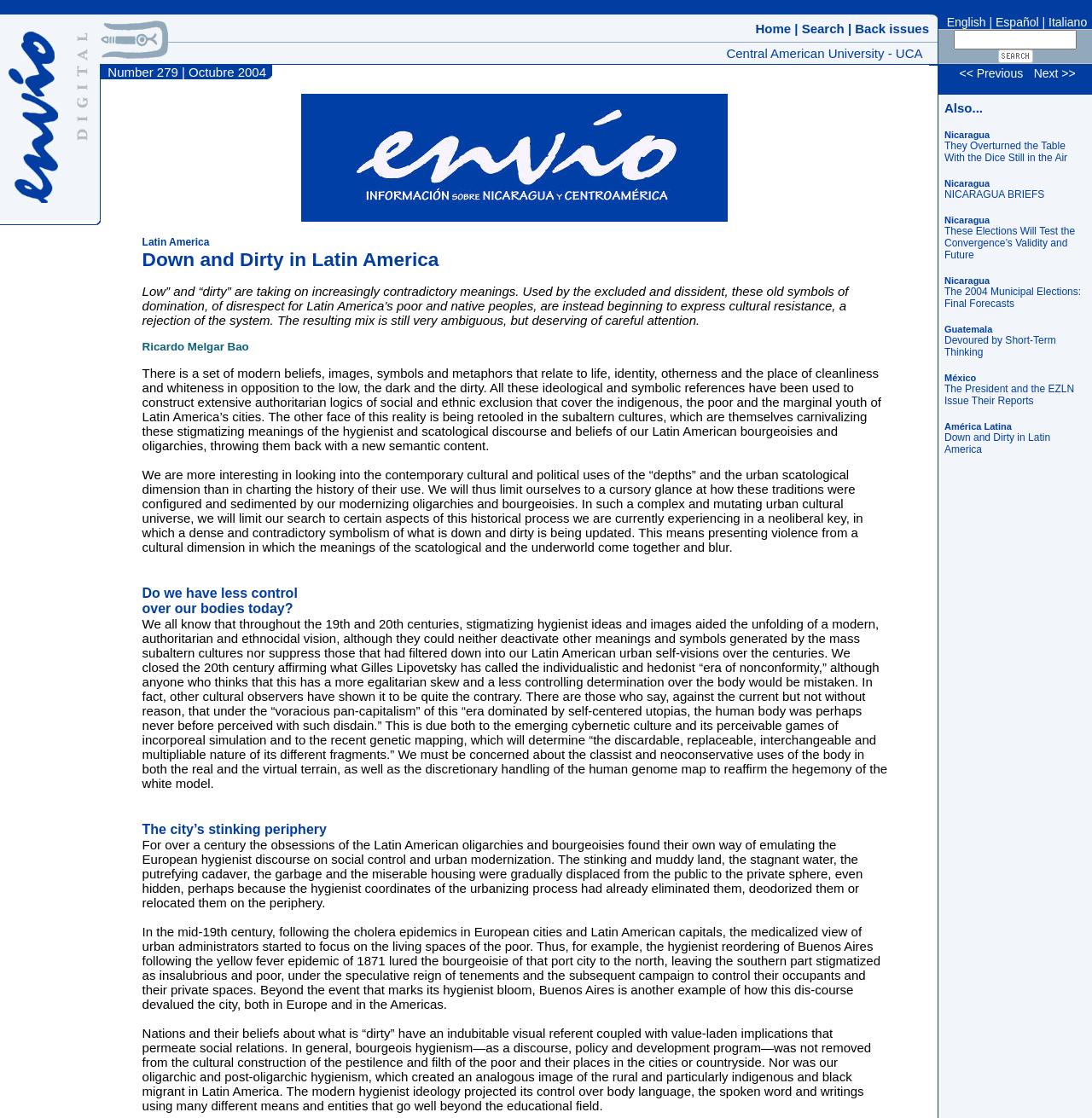Determine the main heading of the webpage and generate its text.

Down and Dirty in Latin America